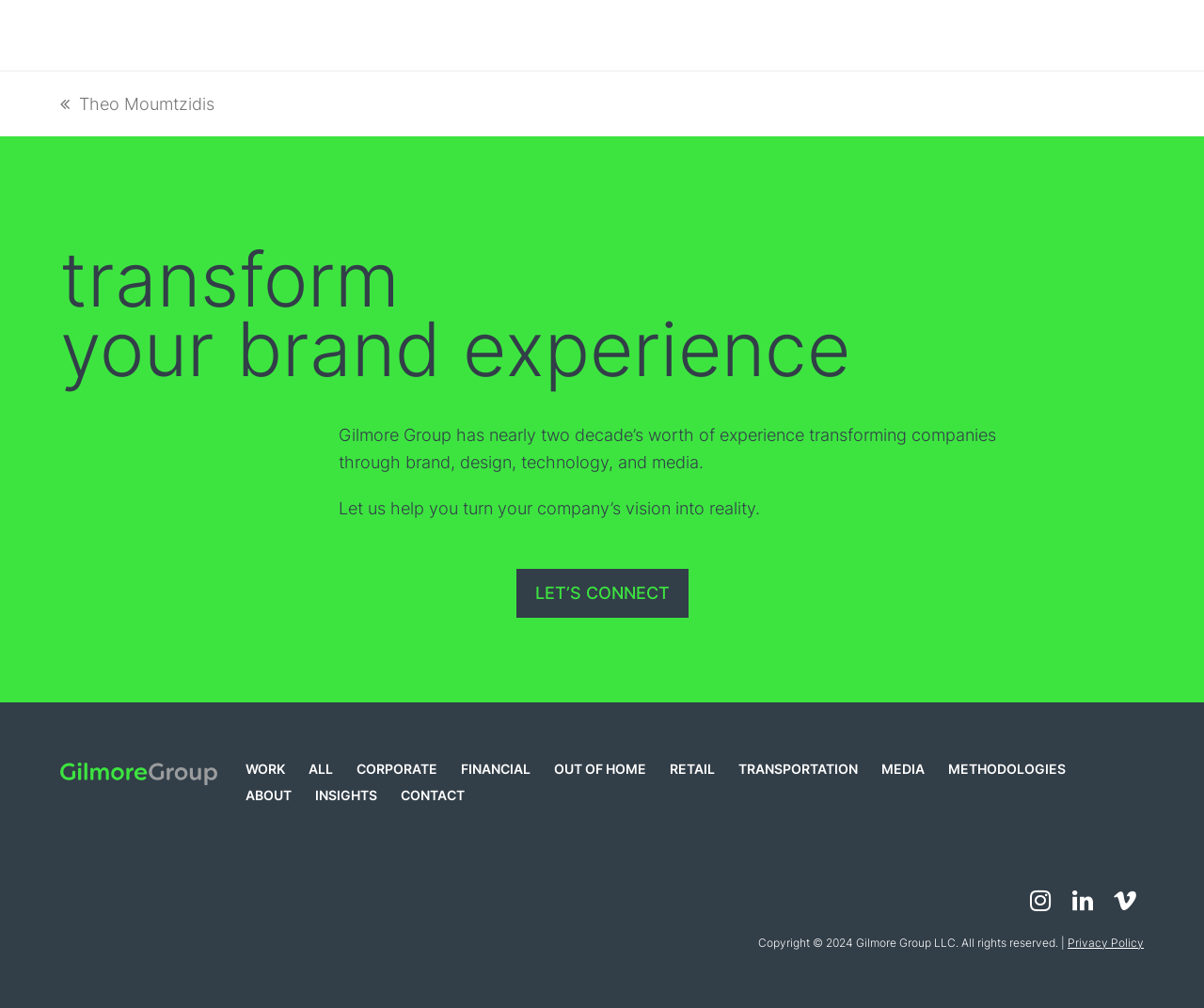Extract the bounding box coordinates for the HTML element that matches this description: "Instagram". The coordinates should be four float numbers between 0 and 1, i.e., [left, top, right, bottom].

[0.848, 0.879, 0.88, 0.907]